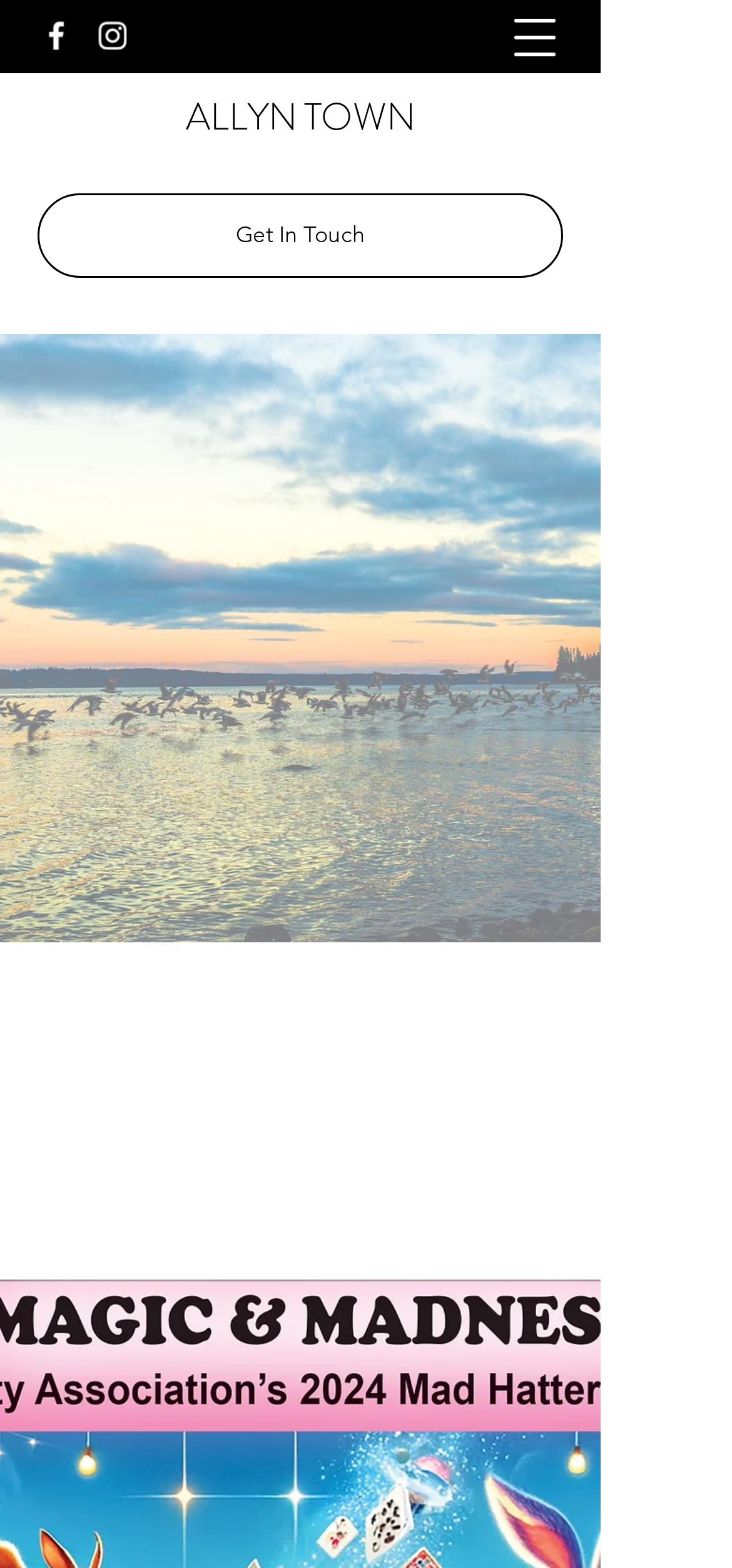What is the purpose of the button 'Open navigation menu'? Using the information from the screenshot, answer with a single word or phrase.

To open navigation menu